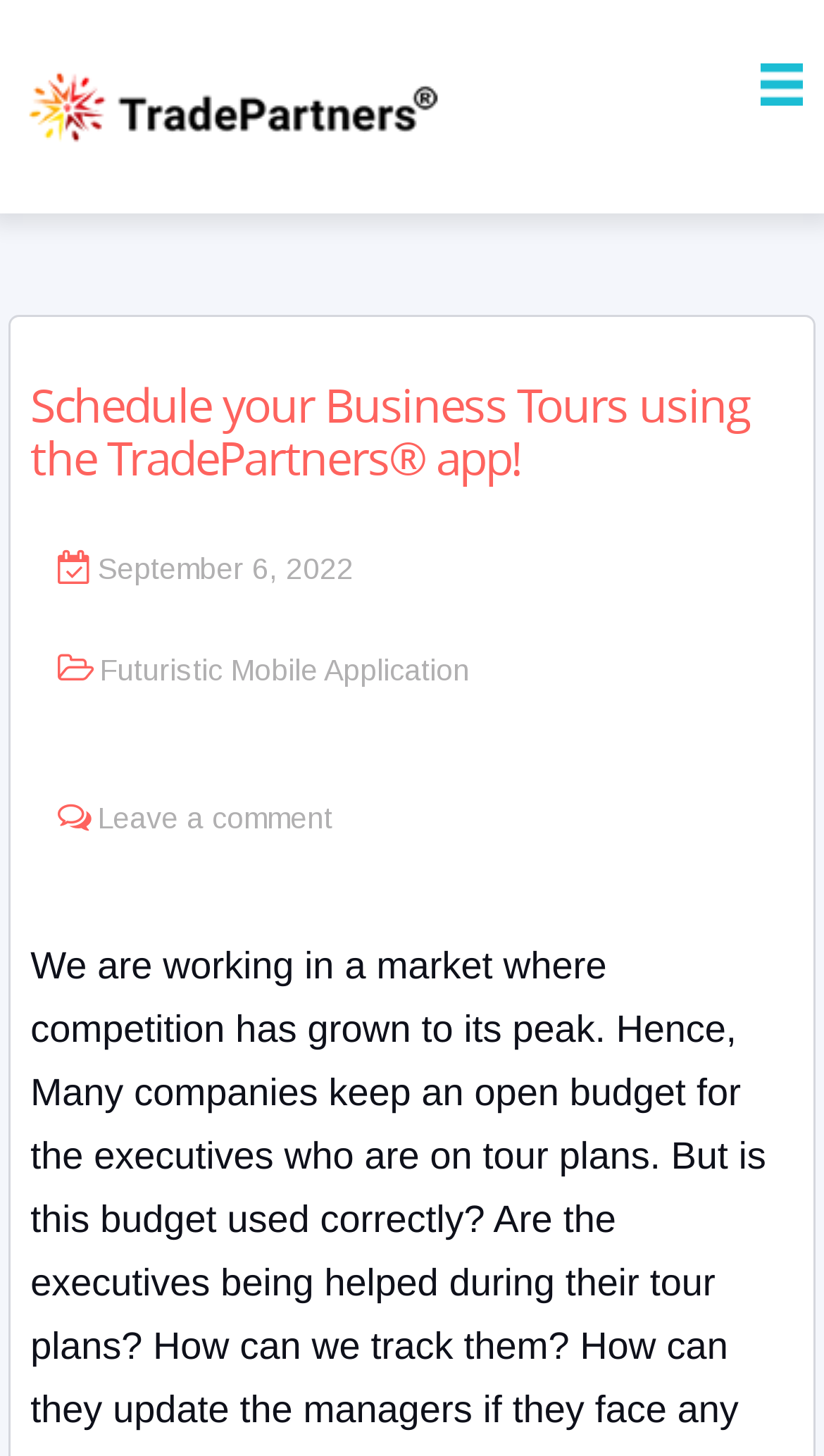What is the logo located at the top of the webpage?
Answer the question with a thorough and detailed explanation.

I found an image element at the top-left corner of the webpage, which is described as a 'logo'.